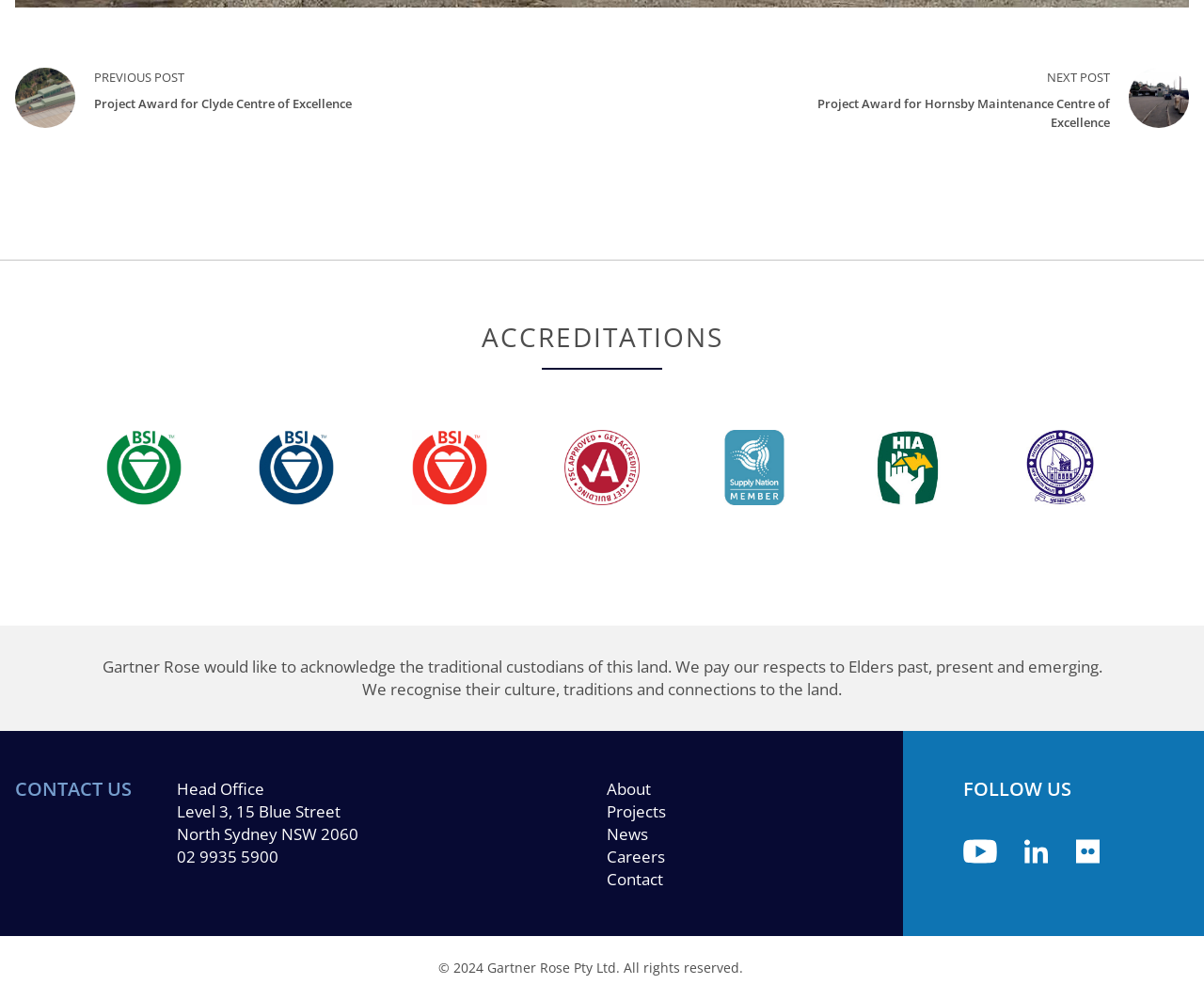Please locate the bounding box coordinates of the element that should be clicked to achieve the given instruction: "Follow Gartner Rose on social media".

[0.8, 0.839, 0.831, 0.86]